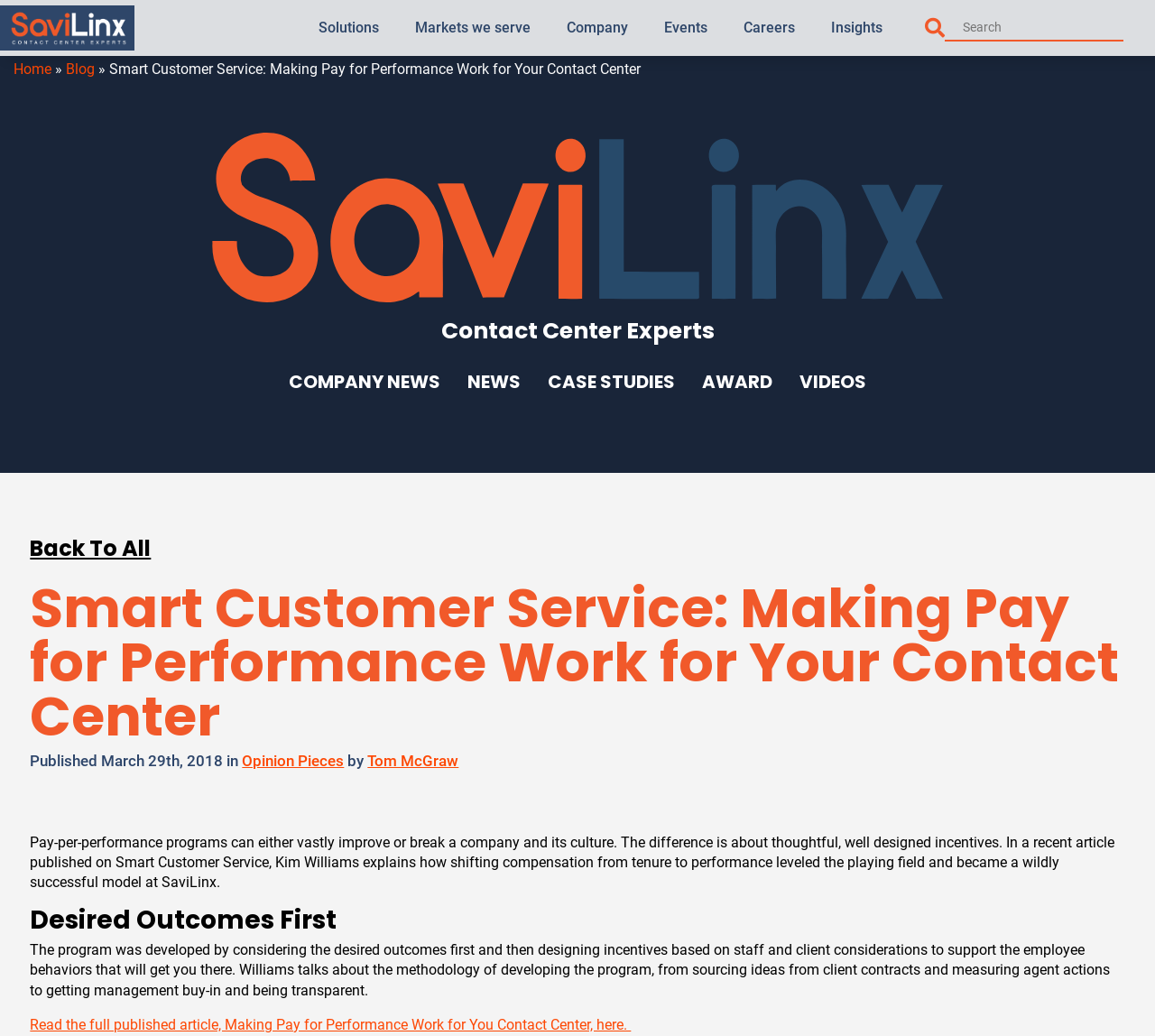Please identify the bounding box coordinates of the clickable region that I should interact with to perform the following instruction: "read company news". The coordinates should be expressed as four float numbers between 0 and 1, i.e., [left, top, right, bottom].

[0.238, 0.357, 0.393, 0.381]